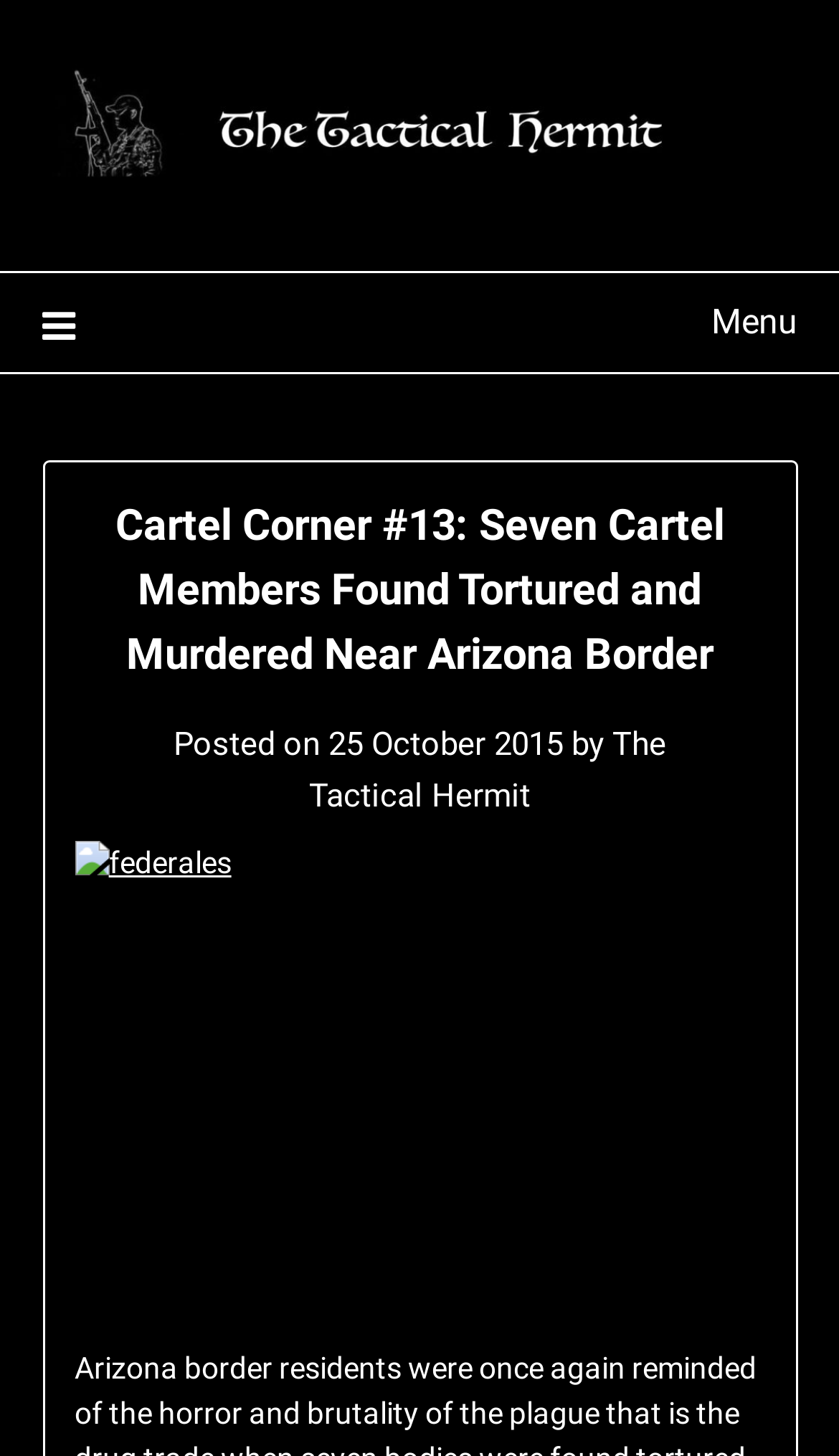Based on the element description: "alt="federales"", identify the UI element and provide its bounding box coordinates. Use four float numbers between 0 and 1, [left, top, right, bottom].

[0.089, 0.578, 0.911, 0.893]